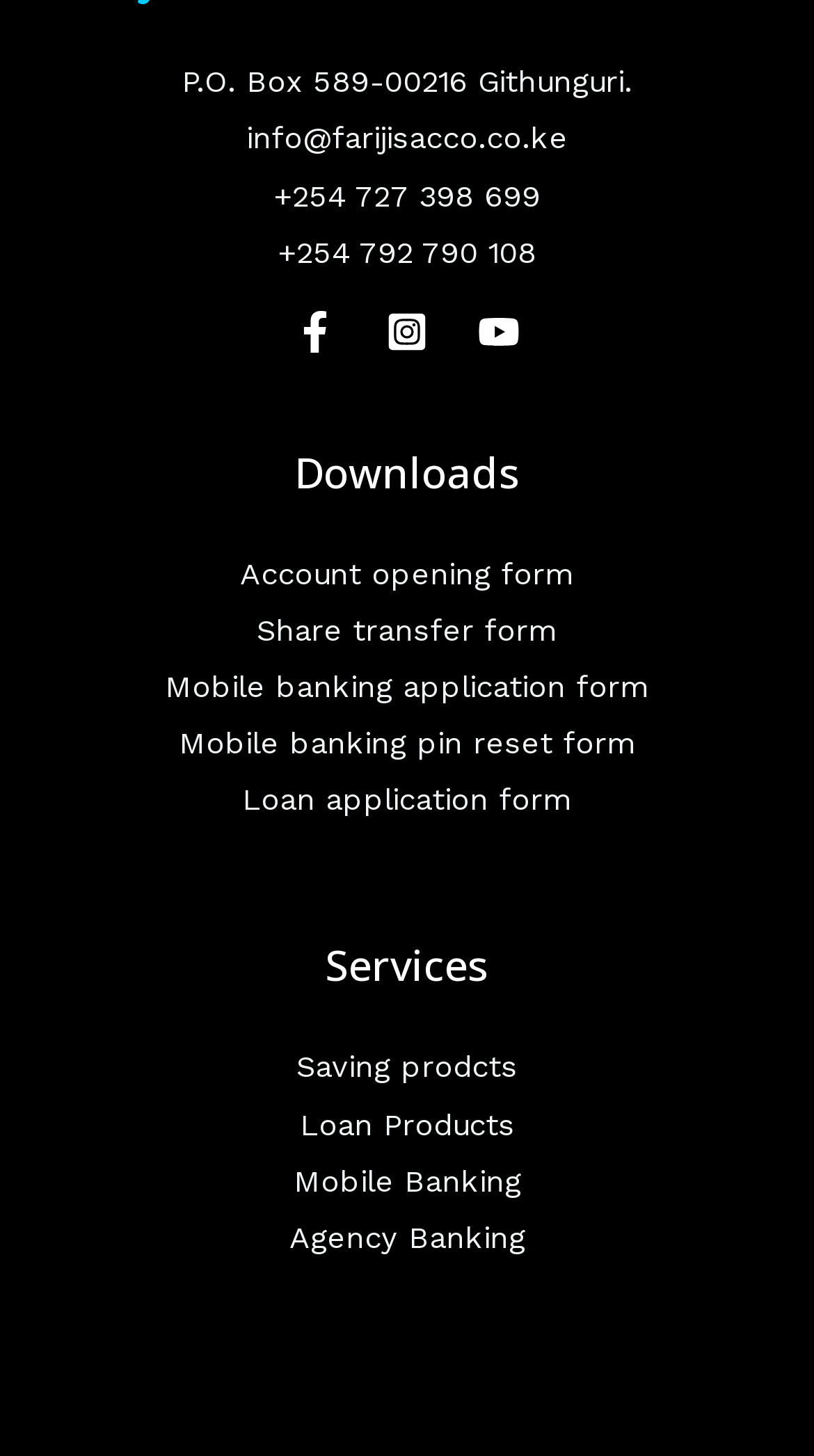What social media platforms does the company have a presence on?
Refer to the image and provide a one-word or short phrase answer.

Facebook, Instagram, YouTube